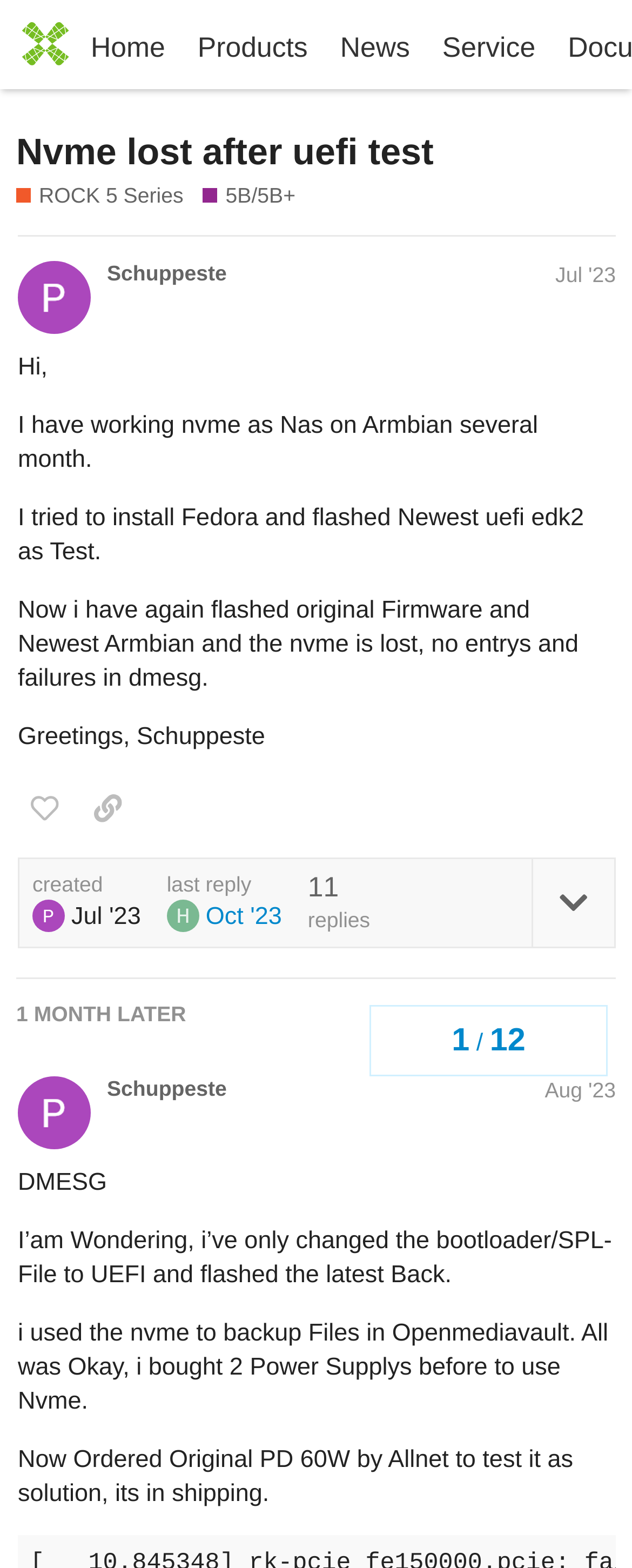Can you give a comprehensive explanation to the question given the content of the image?
Who is the author of the first post?

The author of the first post can be found by looking at the text above the post, where it says 'Greetings, Schuppeste'. This indicates that Schuppeste is the author of the post.